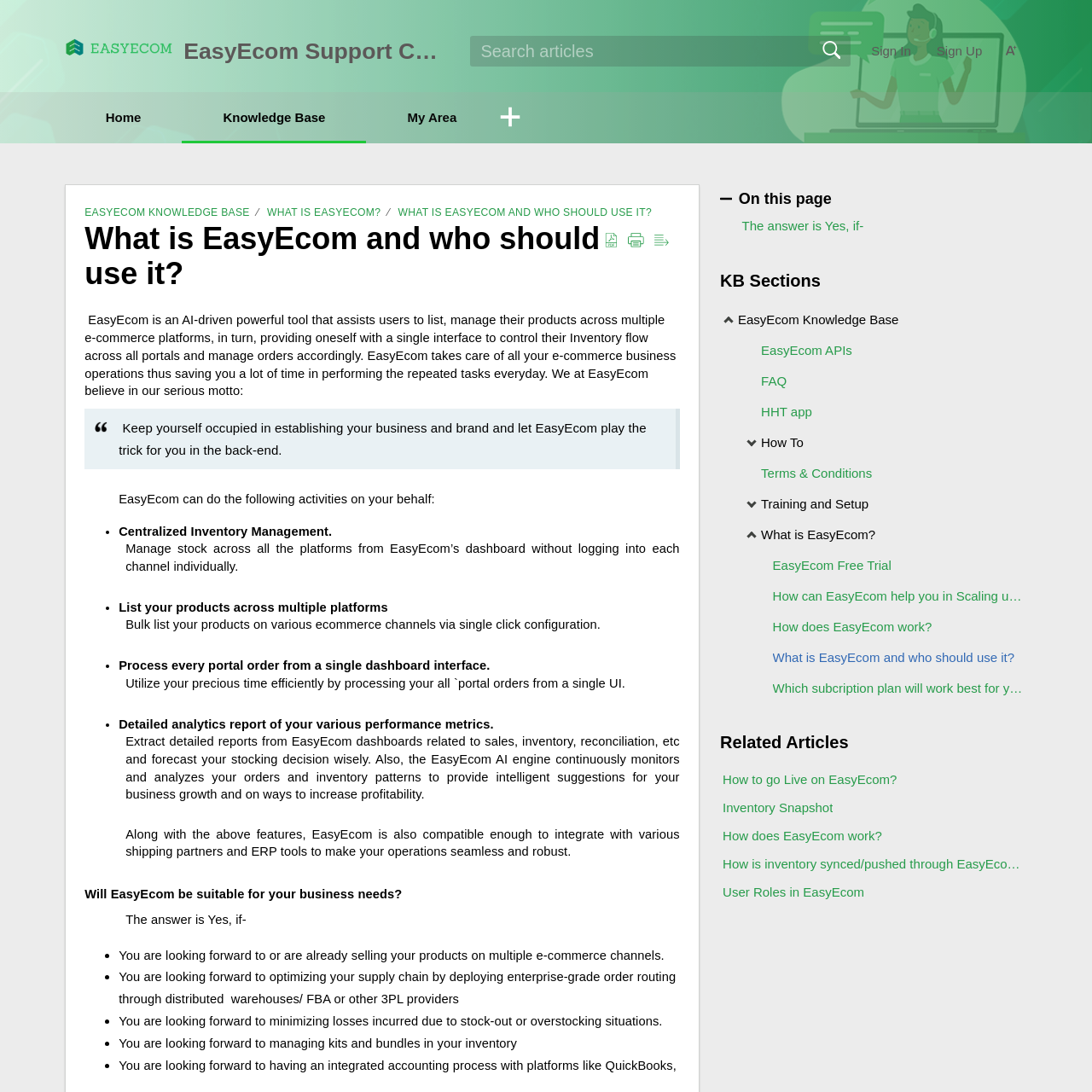Please determine the bounding box coordinates of the area that needs to be clicked to complete this task: 'Click on Book Now'. The coordinates must be four float numbers between 0 and 1, formatted as [left, top, right, bottom].

None